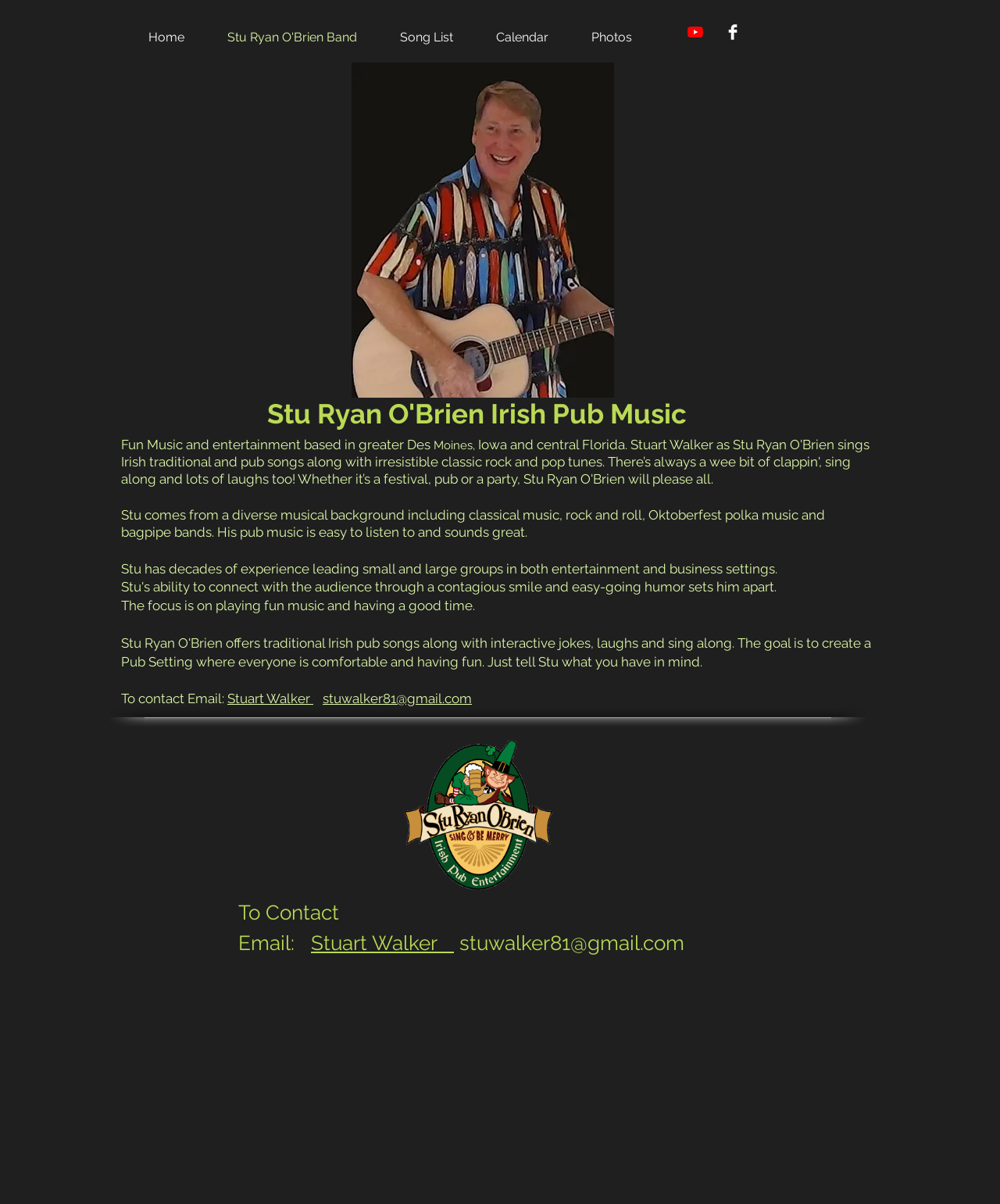Determine the bounding box coordinates of the region to click in order to accomplish the following instruction: "Contact Stu Ryan O'Brien via stuwalker81@gmail.com". Provide the coordinates as four float numbers between 0 and 1, specifically [left, top, right, bottom].

[0.323, 0.574, 0.472, 0.587]